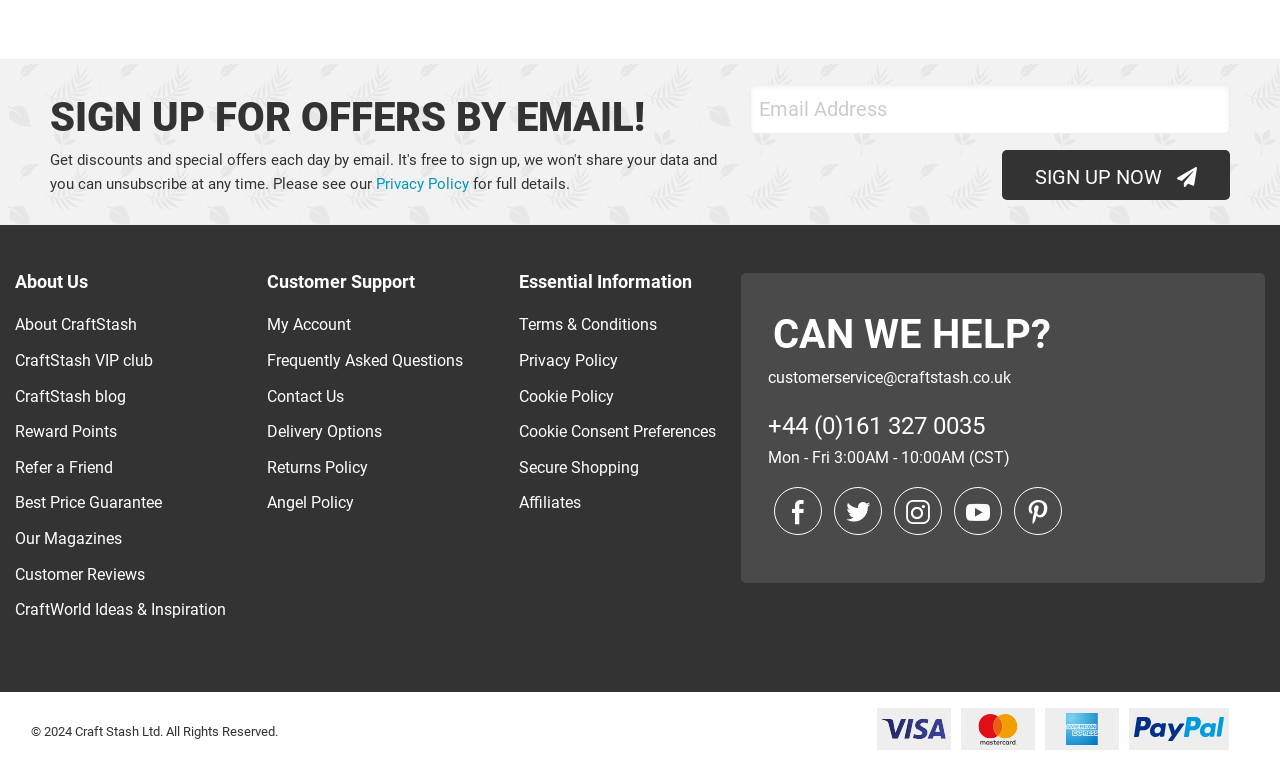Locate the bounding box coordinates of the clickable part needed for the task: "Learn about CraftStash".

[0.012, 0.409, 0.107, 0.434]